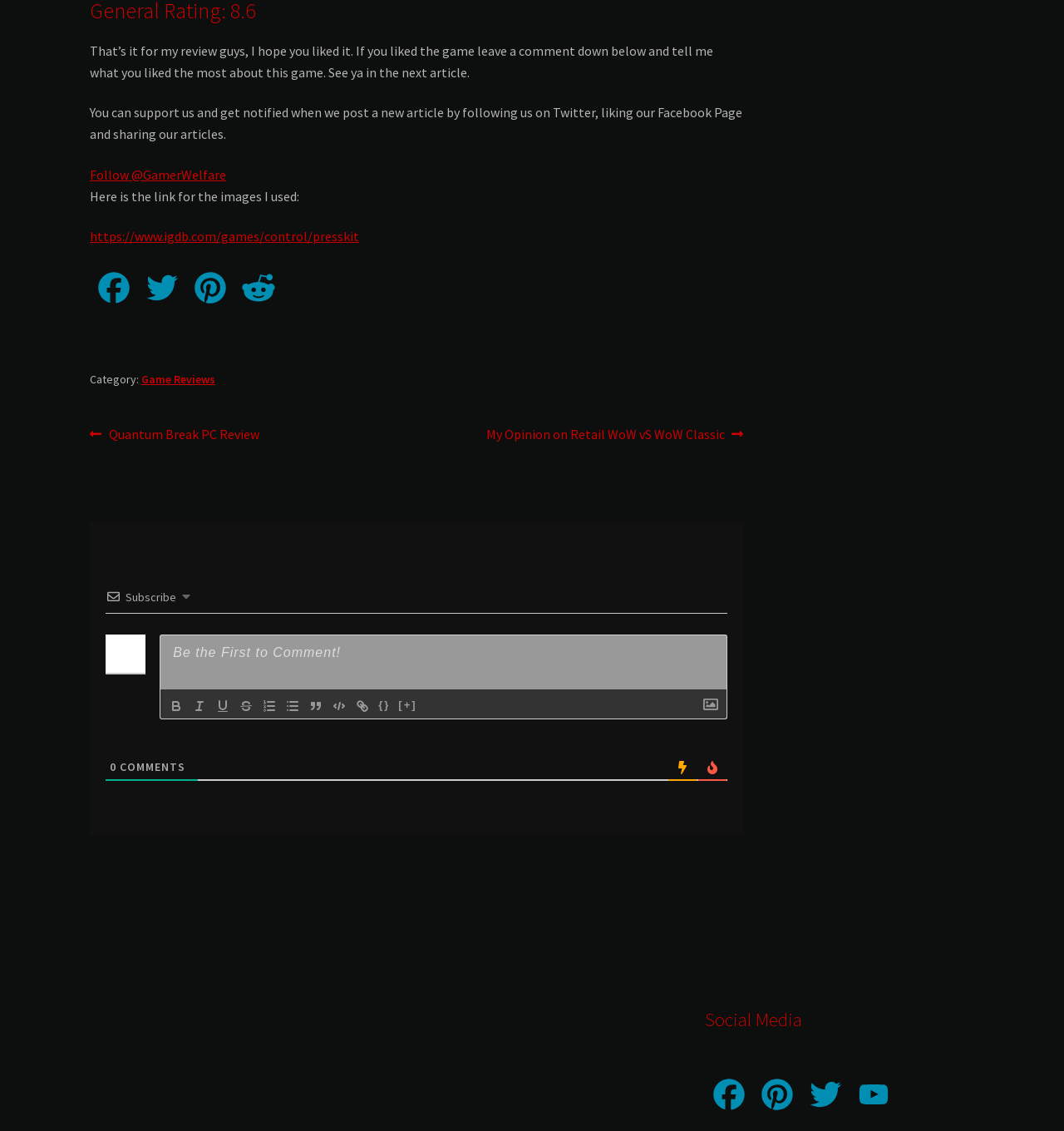Please find the bounding box coordinates of the element that needs to be clicked to perform the following instruction: "Click on 'Brolin got on the phone with Marvel Studios'". The bounding box coordinates should be four float numbers between 0 and 1, represented as [left, top, right, bottom].

None